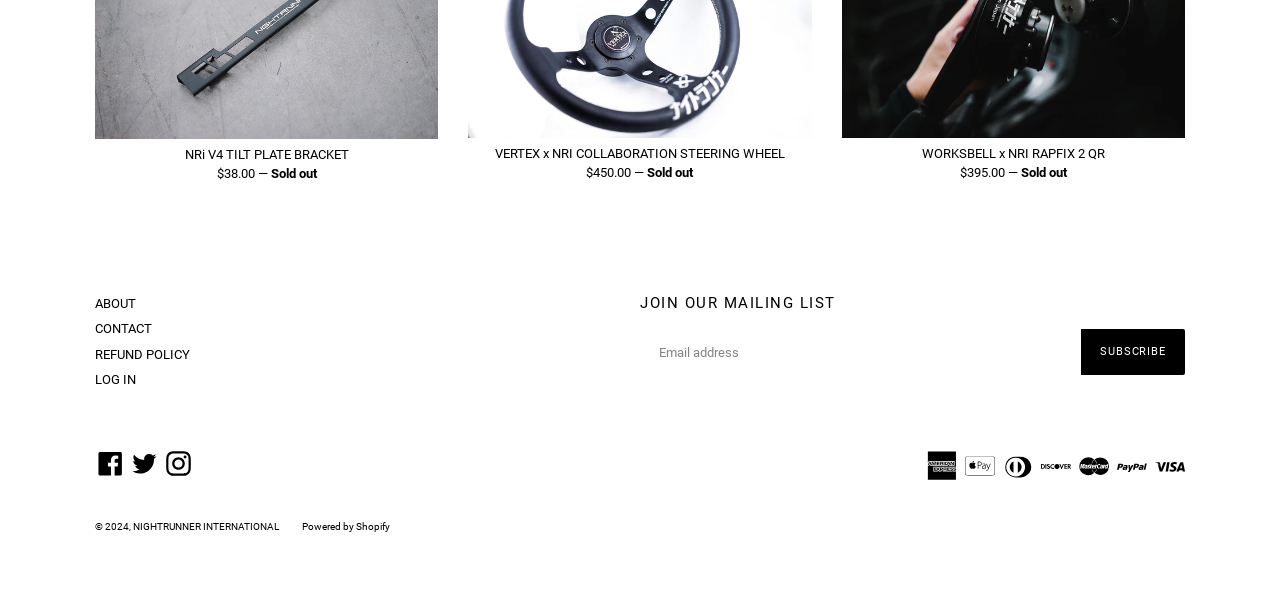Determine the bounding box coordinates for the HTML element mentioned in the following description: "Twitter". The coordinates should be a list of four floats ranging from 0 to 1, represented as [left, top, right, bottom].

[0.101, 0.764, 0.125, 0.806]